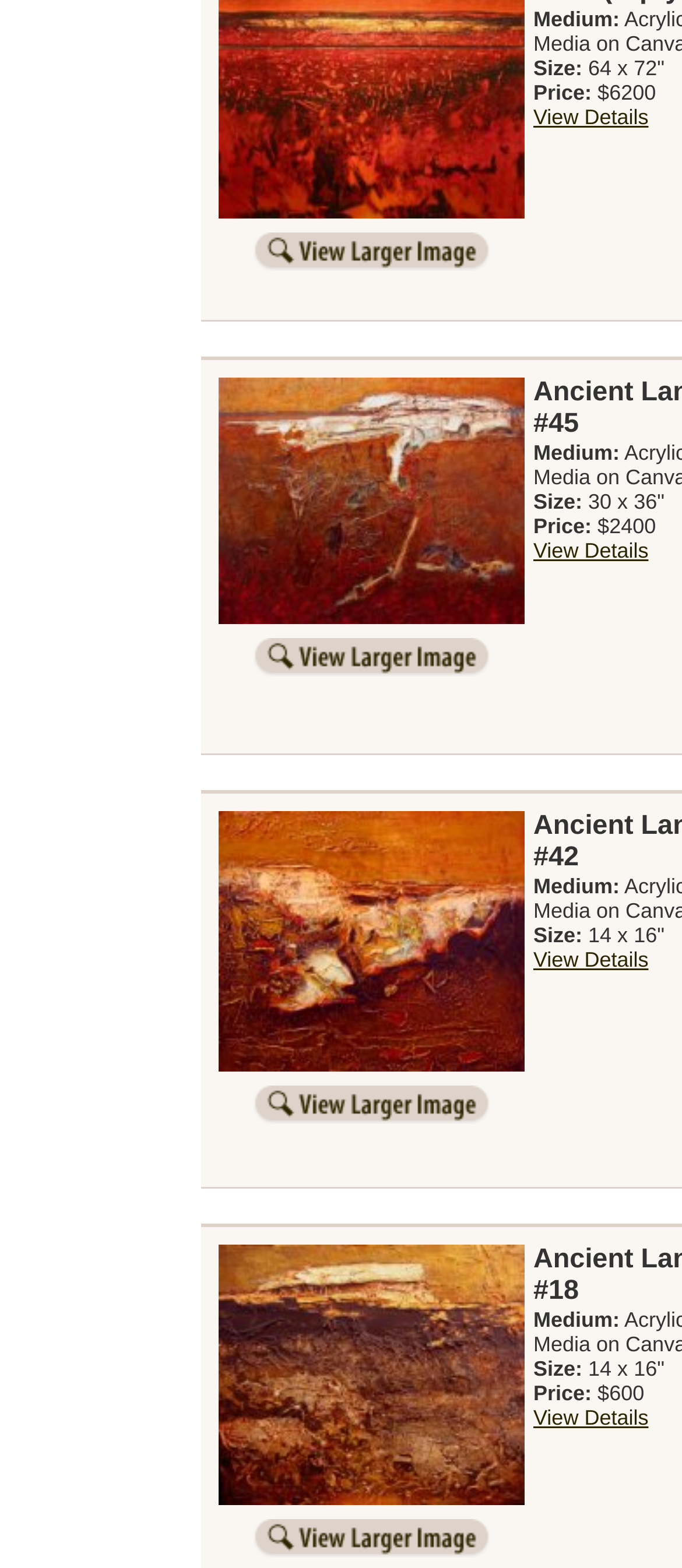Indicate the bounding box coordinates of the element that must be clicked to execute the instruction: "View details". The coordinates should be given as four float numbers between 0 and 1, i.e., [left, top, right, bottom].

[0.782, 0.067, 0.951, 0.082]